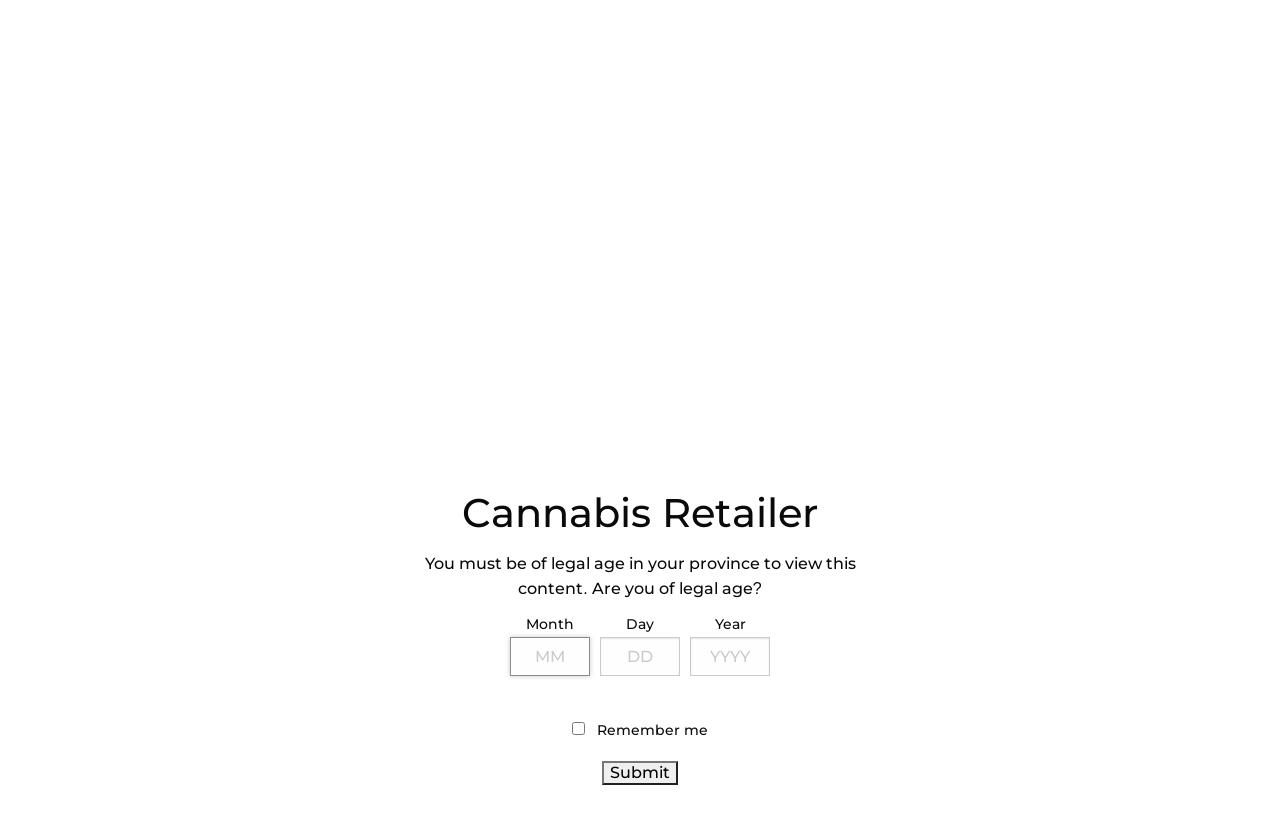Show me the bounding box coordinates of the clickable region to achieve the task as per the instruction: "Open Facebook".

[0.863, 0.038, 0.895, 0.086]